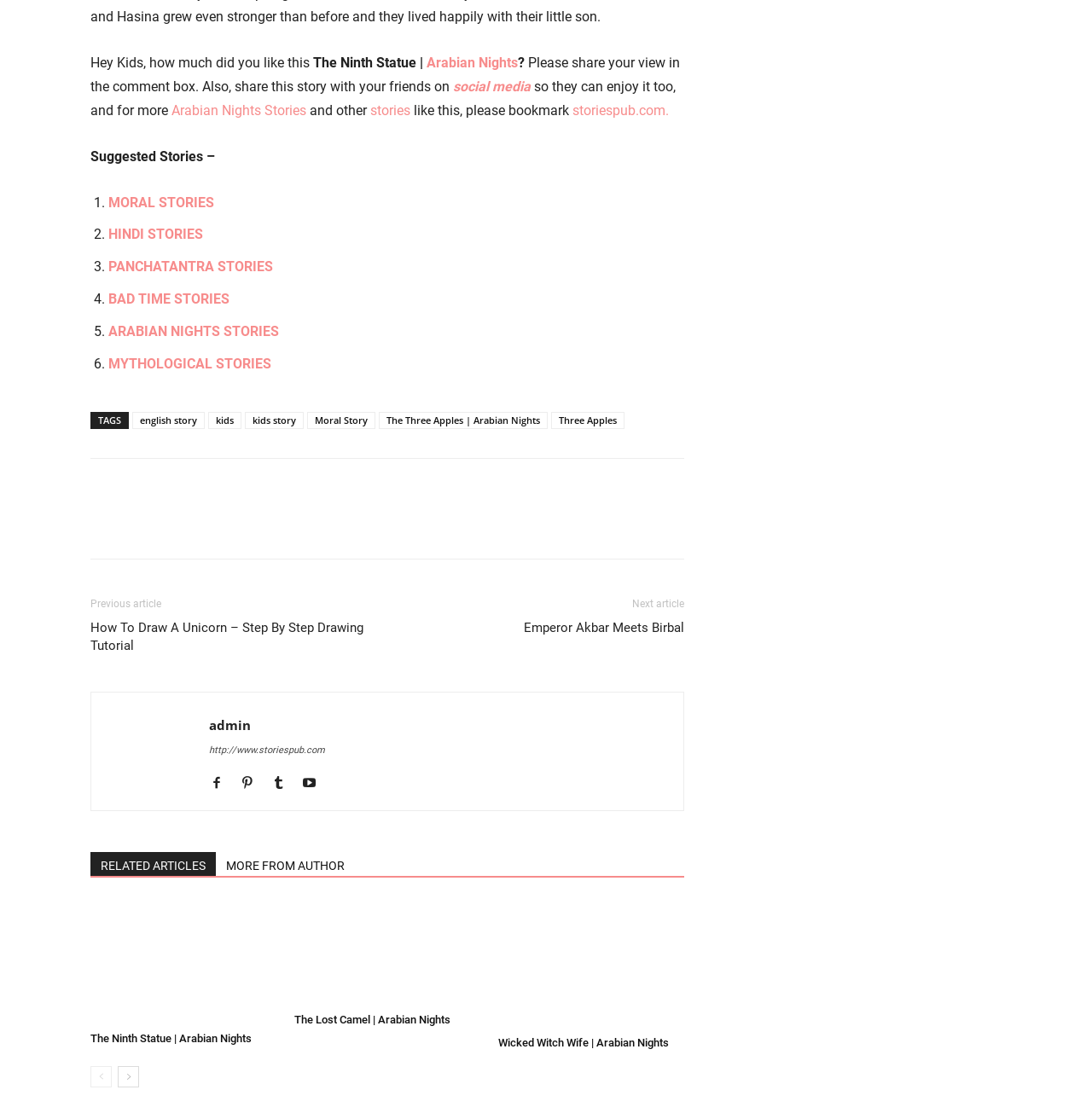What is the name of the story?
Look at the image and respond with a one-word or short phrase answer.

The Ninth Statue